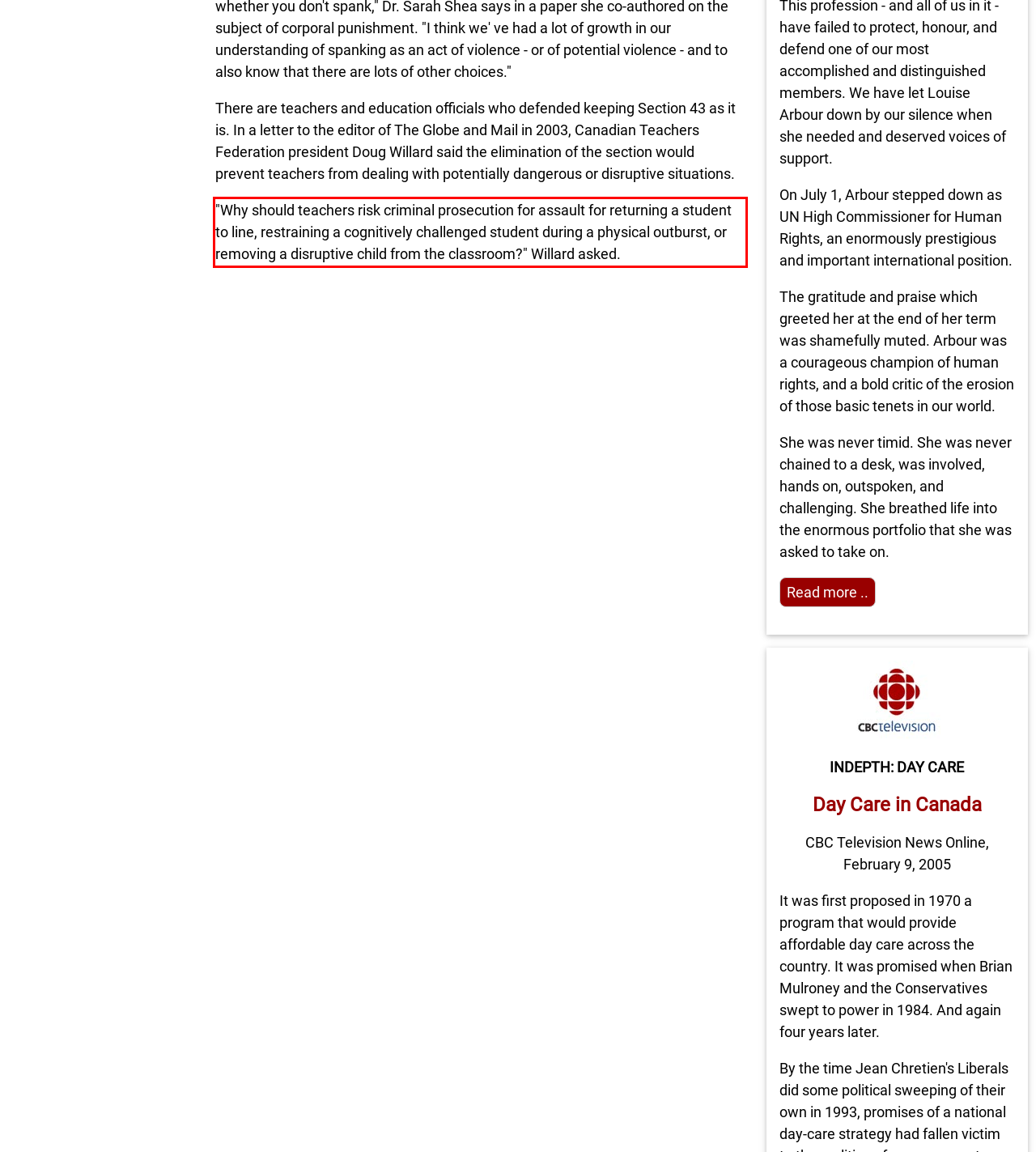Analyze the red bounding box in the provided webpage screenshot and generate the text content contained within.

"Why should teachers risk criminal prosecution for assault for returning a student to line, restraining a cognitively challenged student during a physical outburst, or removing a disruptive child from the classroom?" Willard asked.